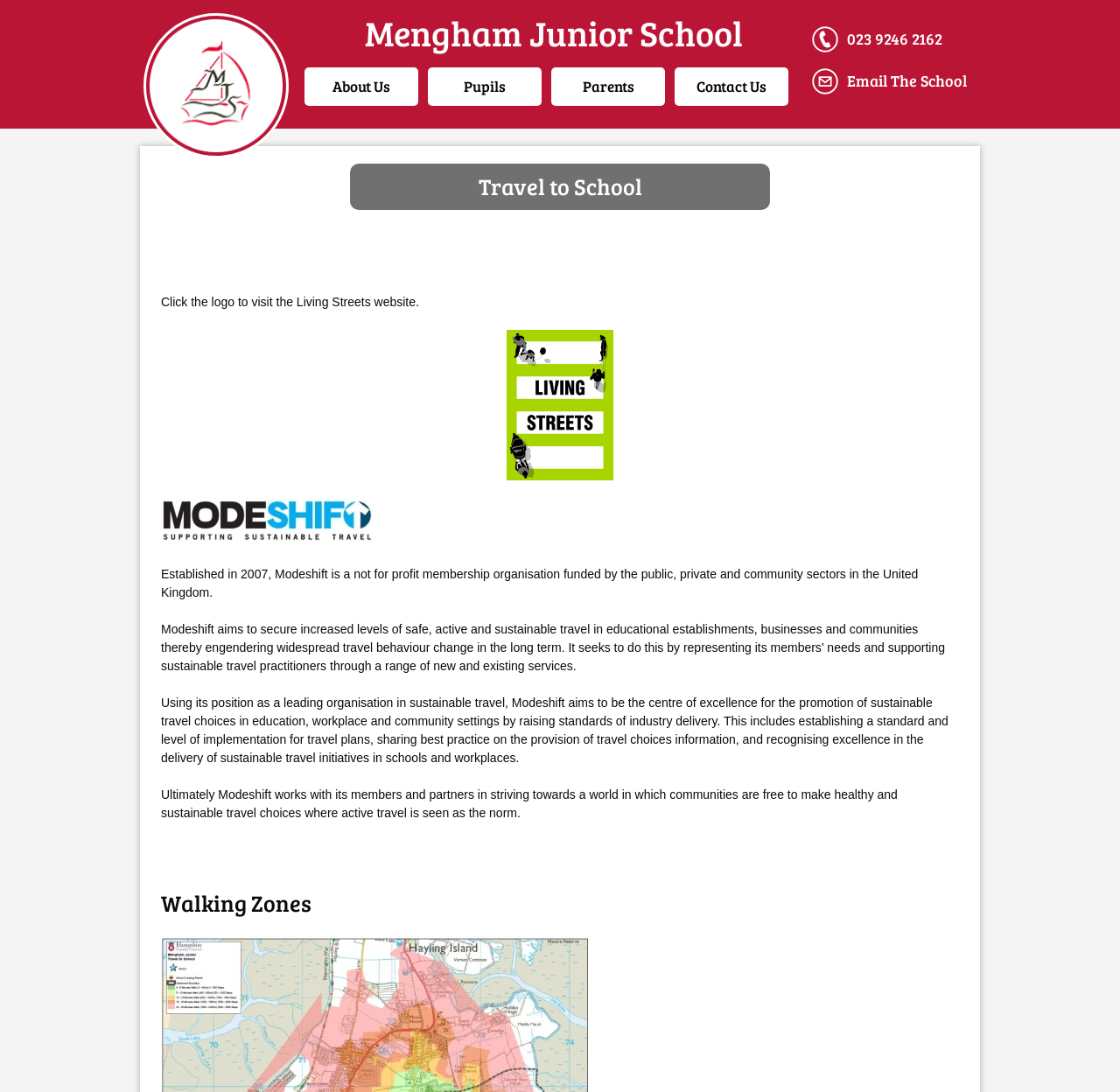Generate a comprehensive description of the webpage.

The webpage is about Mengham Junior School's "Travel to School" initiative. At the top, there is a navigation menu with links to "Home", "About Us", "Pupils", "Parents", and "Contact Us", aligned horizontally across the page. Below the navigation menu, there is a phone number and an "Email The School" link on the right side.

The main content of the page is divided into two sections. On the left side, there is a large section dedicated to Modeshift, a not-for-profit organization that promotes sustainable travel. This section includes a logo, a brief description of the organization, and three paragraphs explaining its goals and objectives.

On the top of the Modeshift section, there is a heading "Travel to School" and a link to the Living Streets website. Below the heading, there is a logo of Modeshift, which is an image. The three paragraphs of text describe Modeshift's mission, its aims, and its ultimate goal of promoting healthy and sustainable travel choices.

At the bottom of the Modeshift section, there are two headings: an empty heading and "Walking Zones". The "Walking Zones" heading is likely a title for a section that is not fully loaded or is empty.

Overall, the webpage provides information about Mengham Junior School's "Travel to School" initiative and its partnership with Modeshift, a organization that promotes sustainable travel.